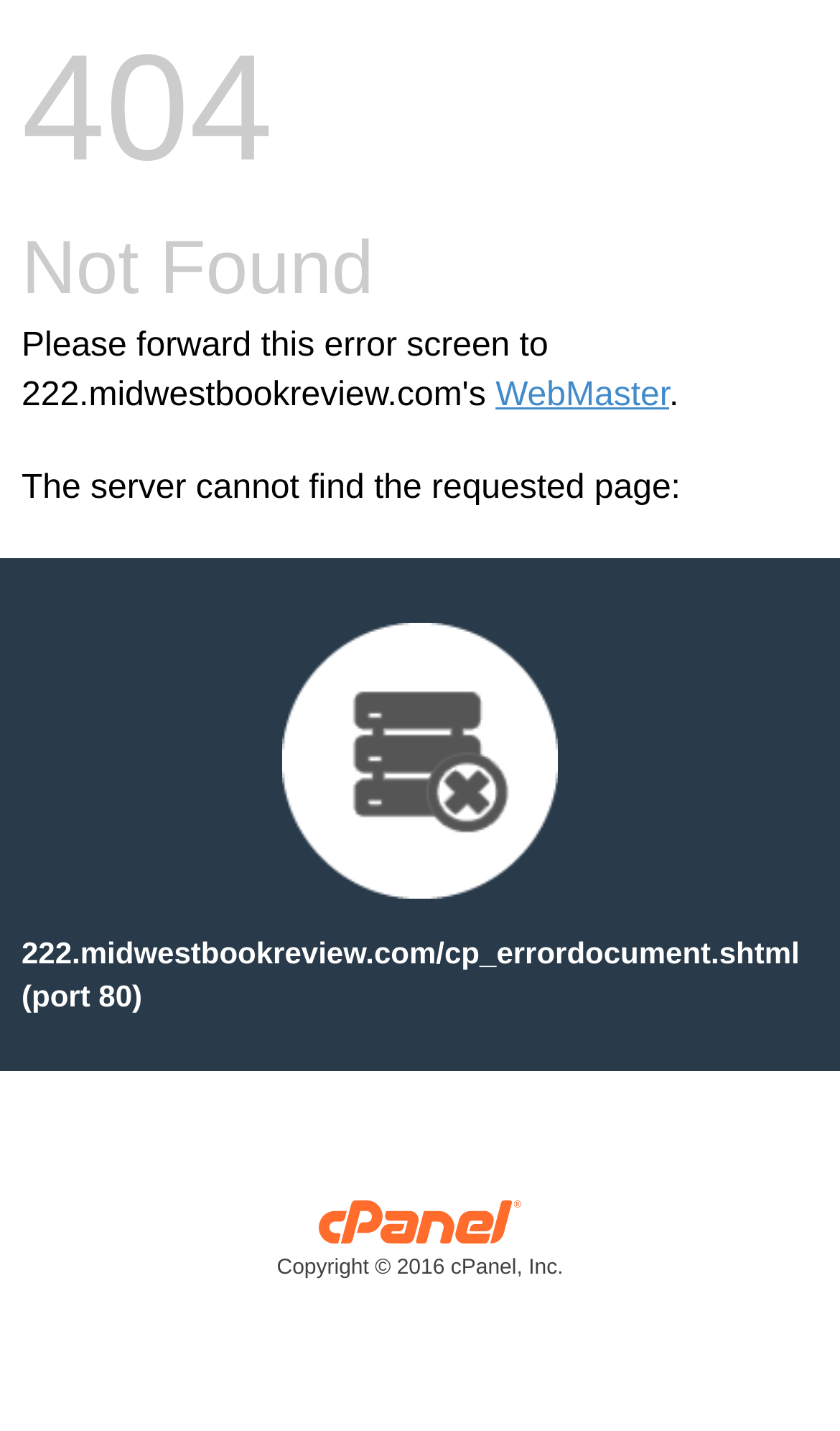Please determine the bounding box coordinates, formatted as (top-left x, top-left y, bottom-right x, bottom-right y), with all values as floating point numbers between 0 and 1. Identify the bounding box of the region described as: WebMaster

[0.59, 0.263, 0.797, 0.289]